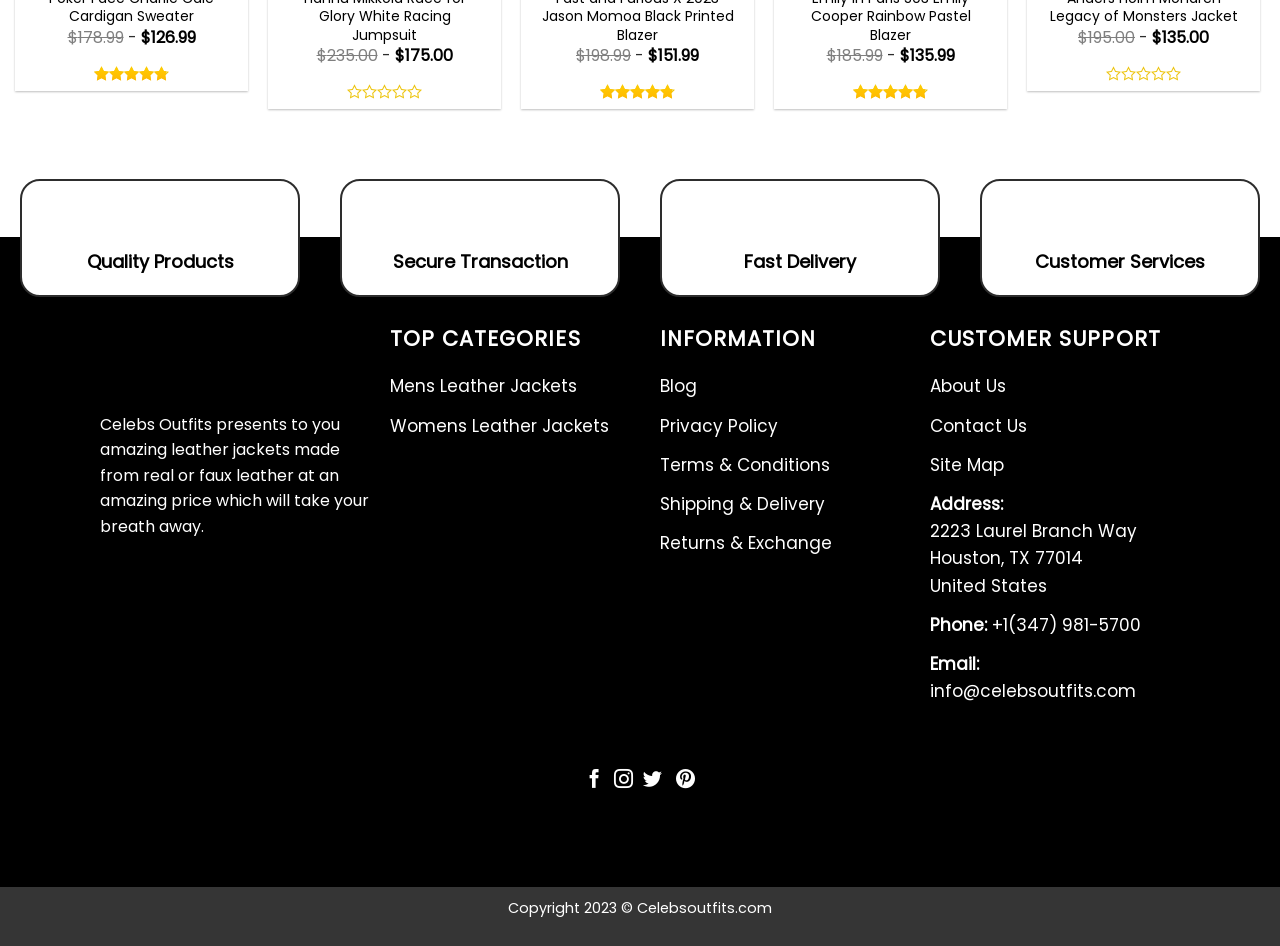Give a succinct answer to this question in a single word or phrase: 
What is the phone number of the customer support?

+1(347) 981-5700